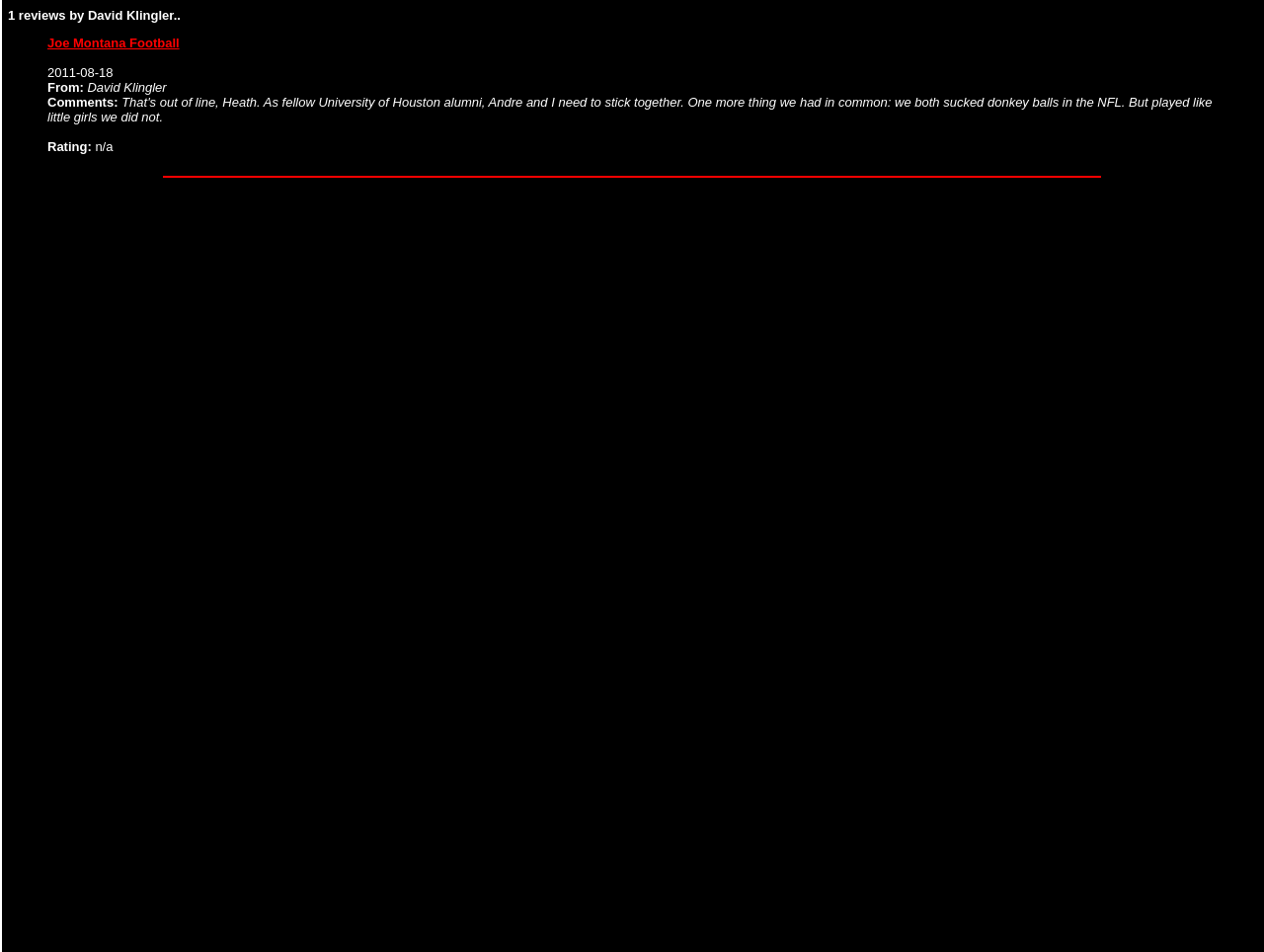Given the element description "Joe Montana Football" in the screenshot, predict the bounding box coordinates of that UI element.

[0.038, 0.037, 0.142, 0.053]